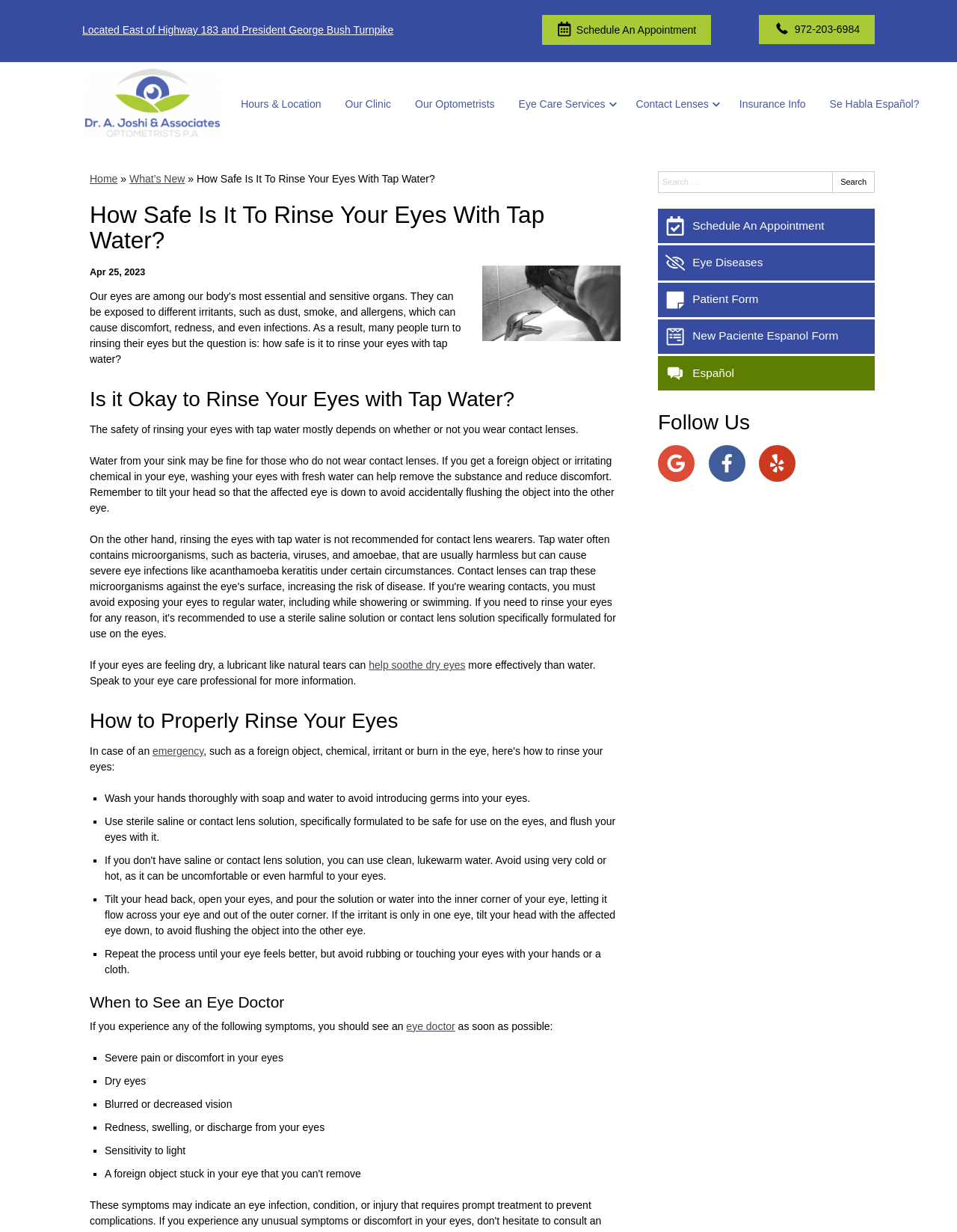Give a one-word or short phrase answer to this question: 
What is the phone number of the clinic?

972-203-6984